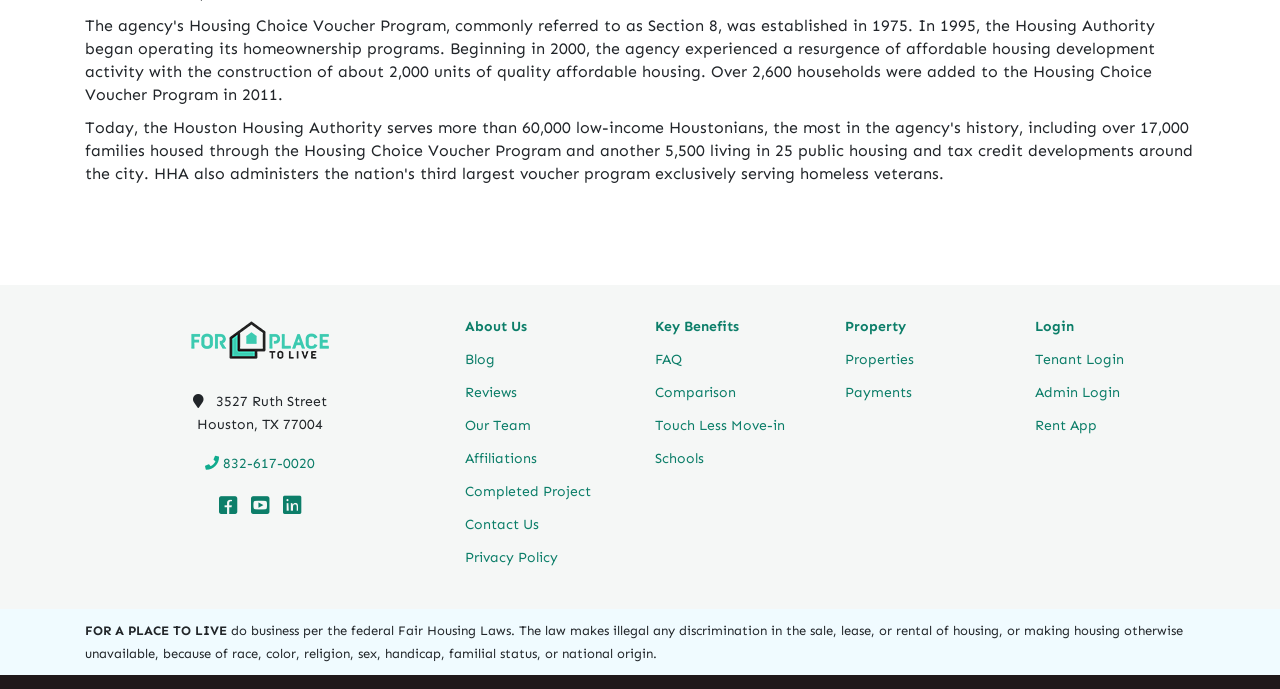Please find the bounding box for the UI component described as follows: "Contact Us".

[0.363, 0.745, 0.421, 0.778]